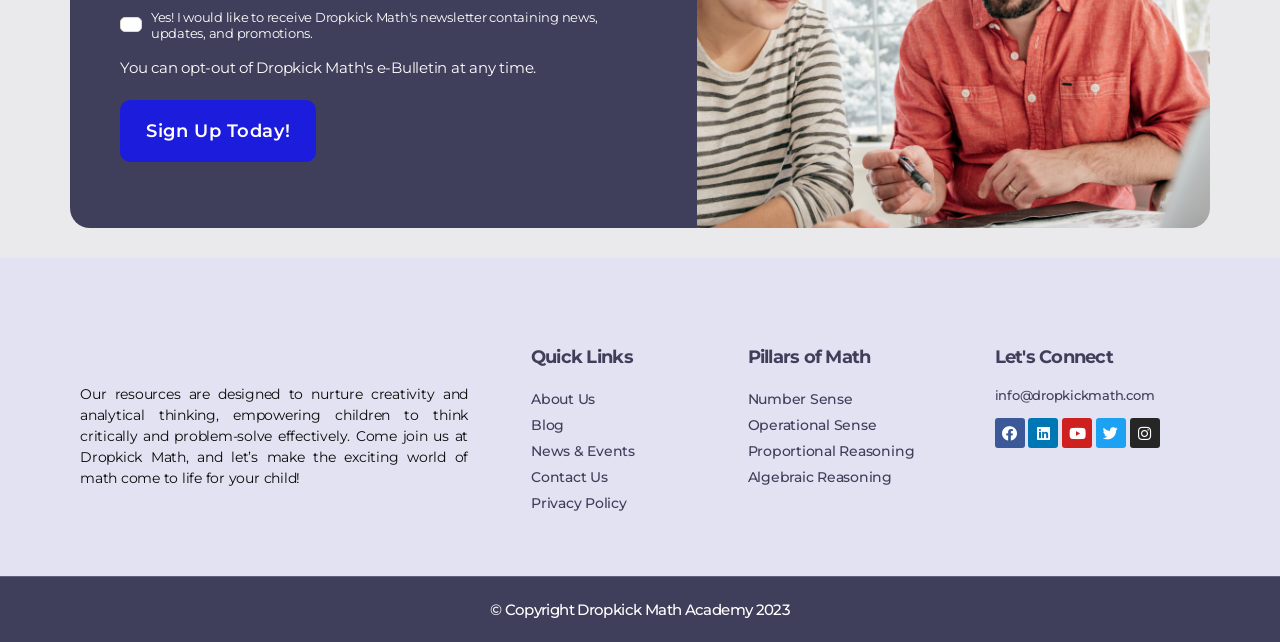Show the bounding box coordinates of the region that should be clicked to follow the instruction: "Contact us."

[0.399, 0.722, 0.553, 0.763]